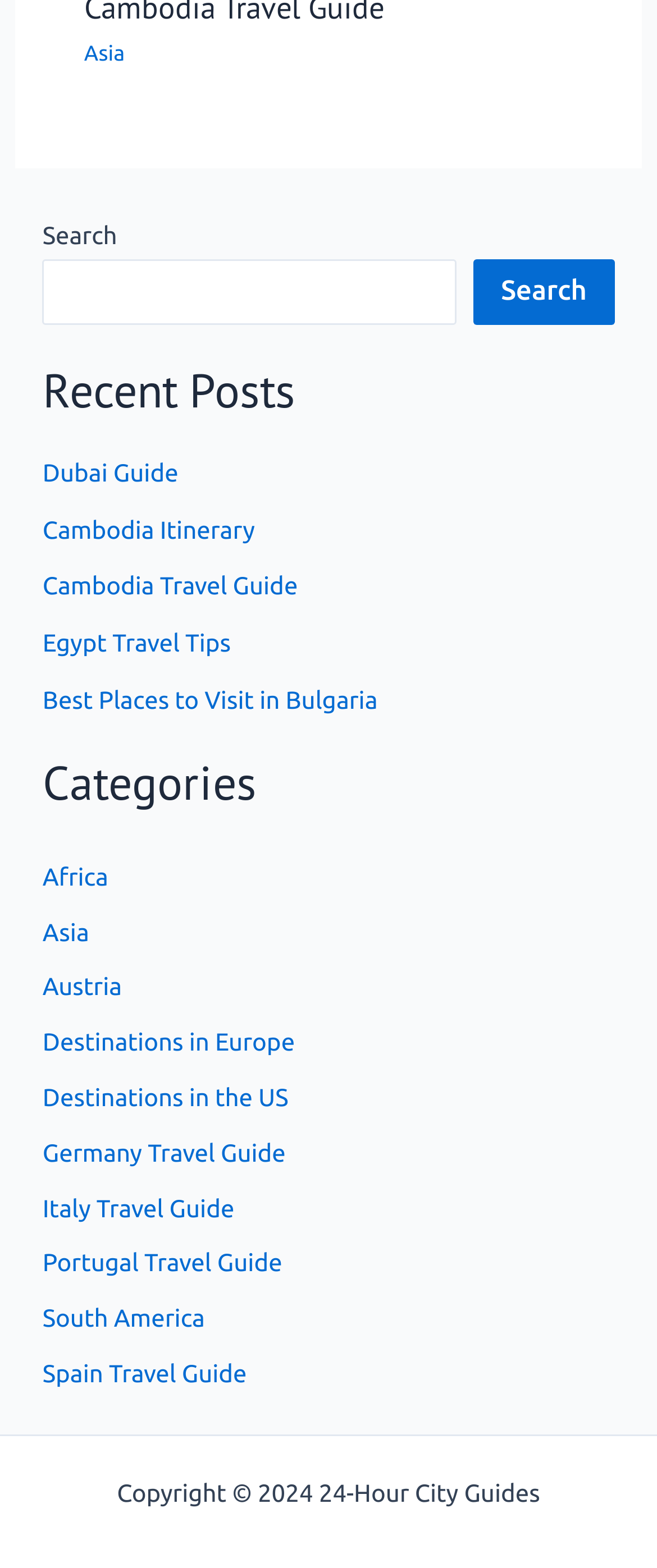Provide the bounding box coordinates of the section that needs to be clicked to accomplish the following instruction: "Browse categories."

[0.065, 0.547, 0.935, 0.888]